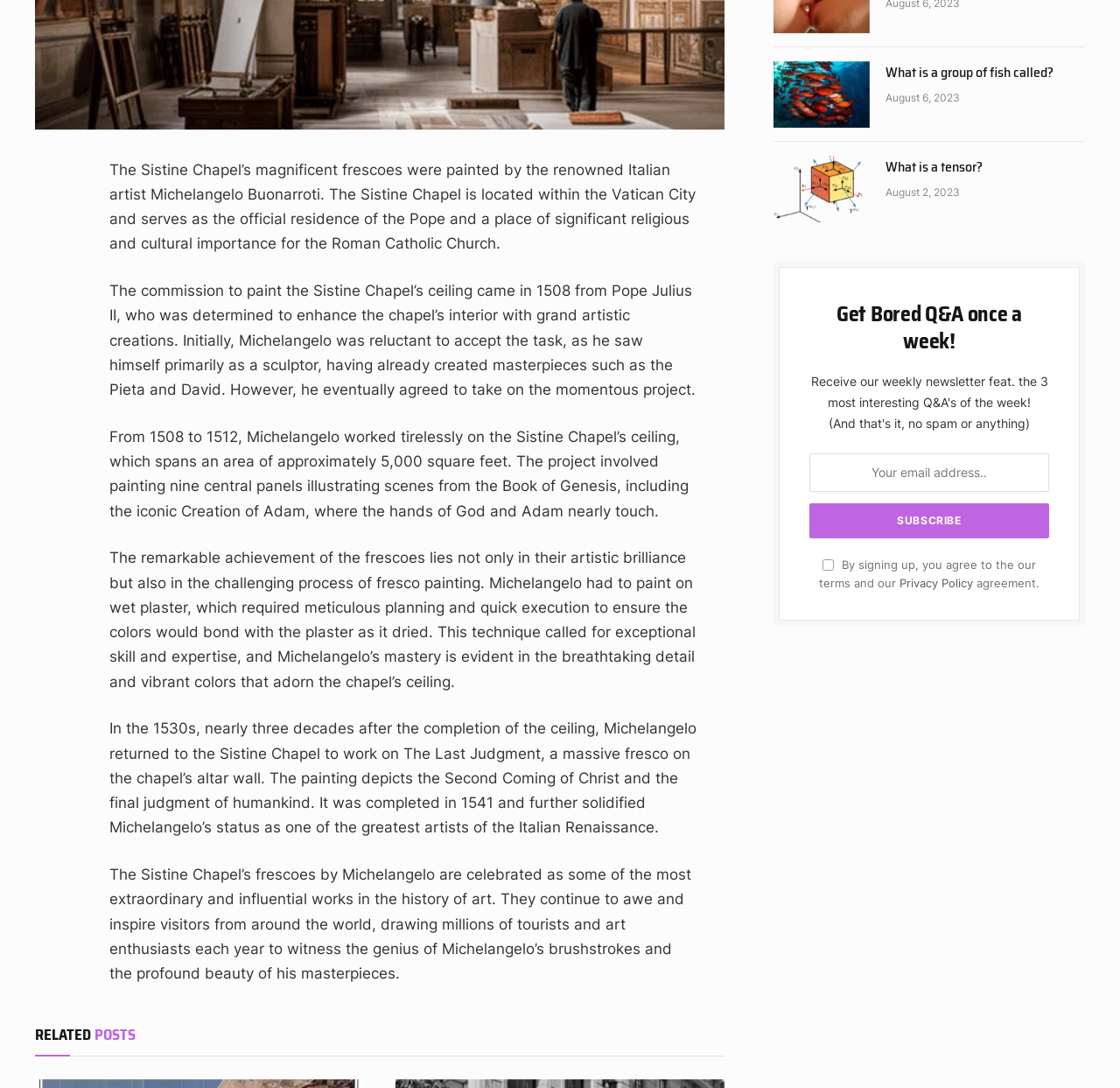Using the format (top-left x, top-left y, bottom-right x, bottom-right y), provide the bounding box coordinates for the described UI element. All values should be floating point numbers between 0 and 1: value="Subscribe"

[0.723, 0.463, 0.937, 0.495]